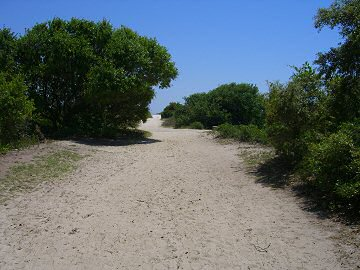Elaborate on the contents of the image in great detail.

A serene pathway meanders through the lush dunes of Chaplin Community Park on Hilton Head Island, South Carolina. The sandy trail, flanked by dense greenery on either side, invites exploration under a brilliant blue sky. This image captures the essence of a tranquil day in April 2006, showcasing the natural beauty and peaceful ambiance of the coastal environment. The sunlight filters through the leaves, highlighting the soft textures of the sand and foliage, creating a perfect setting for nature lovers and outdoor enthusiasts alike.